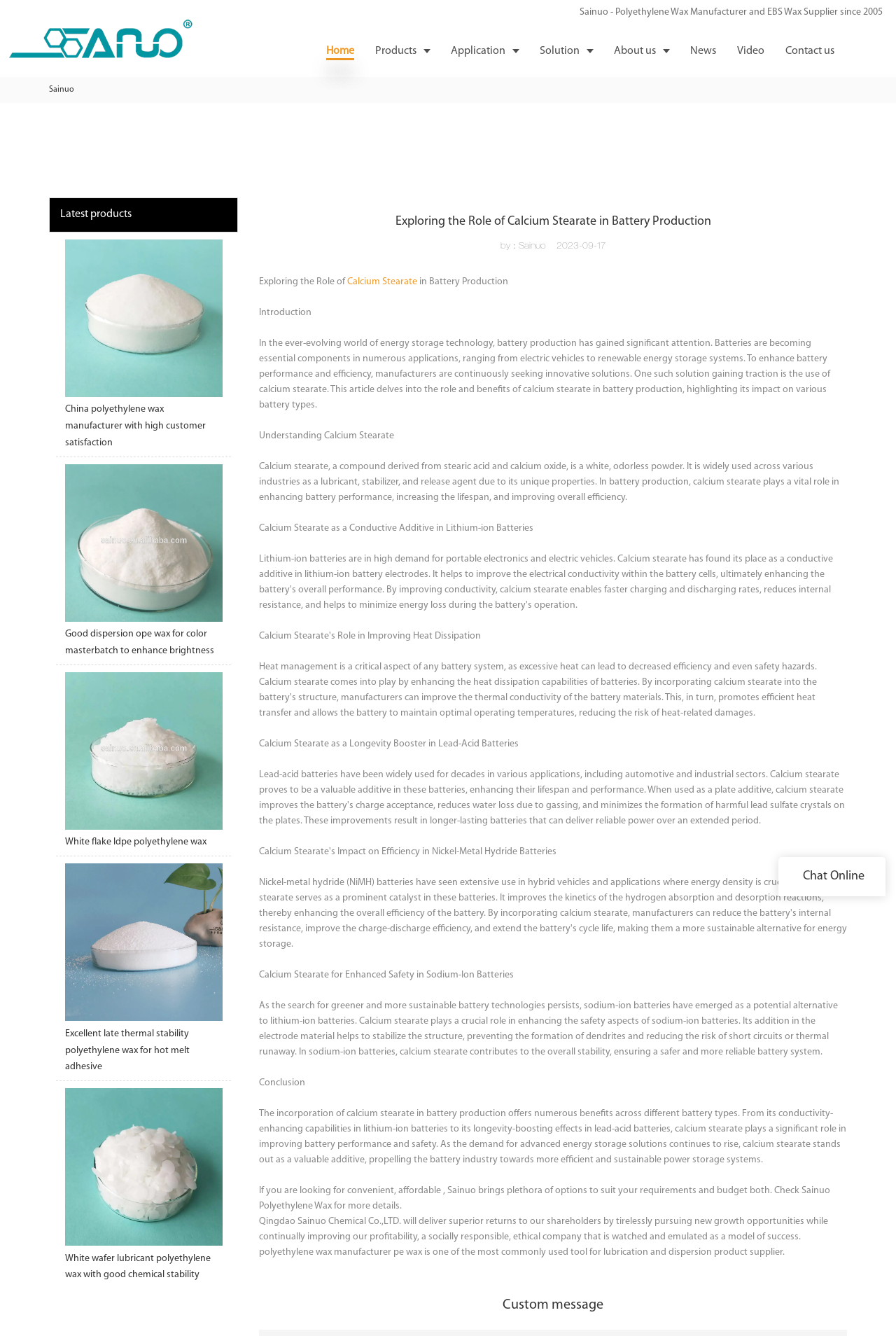What is the date mentioned in the article?
Make sure to answer the question with a detailed and comprehensive explanation.

The date '2023-09-17' is mentioned in the article as the publication date of the article 'Exploring the Role of Calcium Stearate in Battery Production'.